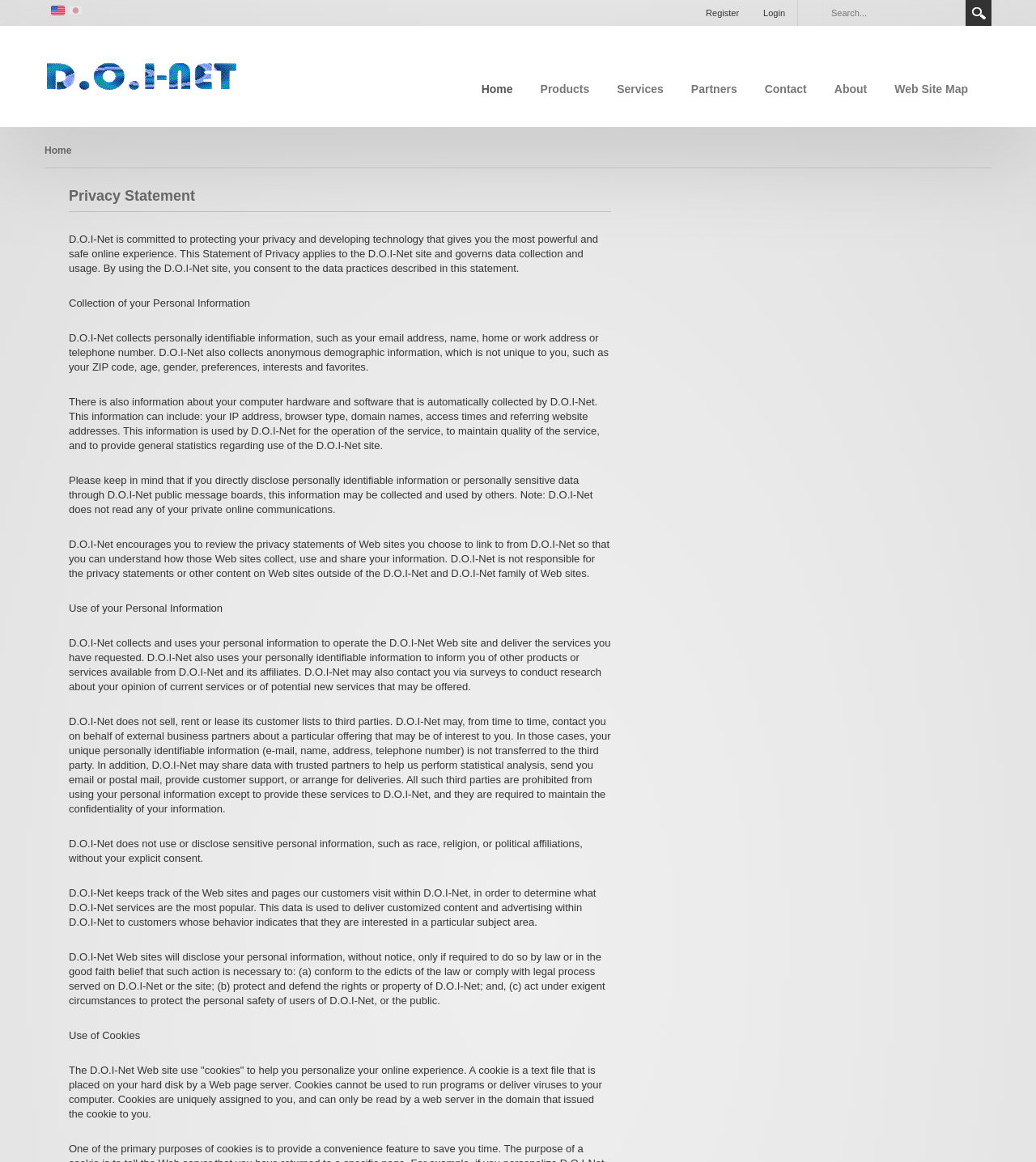Please use the details from the image to answer the following question comprehensively:
What is the main topic of the webpage?

The main topic of the webpage is the Privacy Statement of D.O.I-Net, which outlines the company's policies and practices regarding the collection, use, and disclosure of personal information.